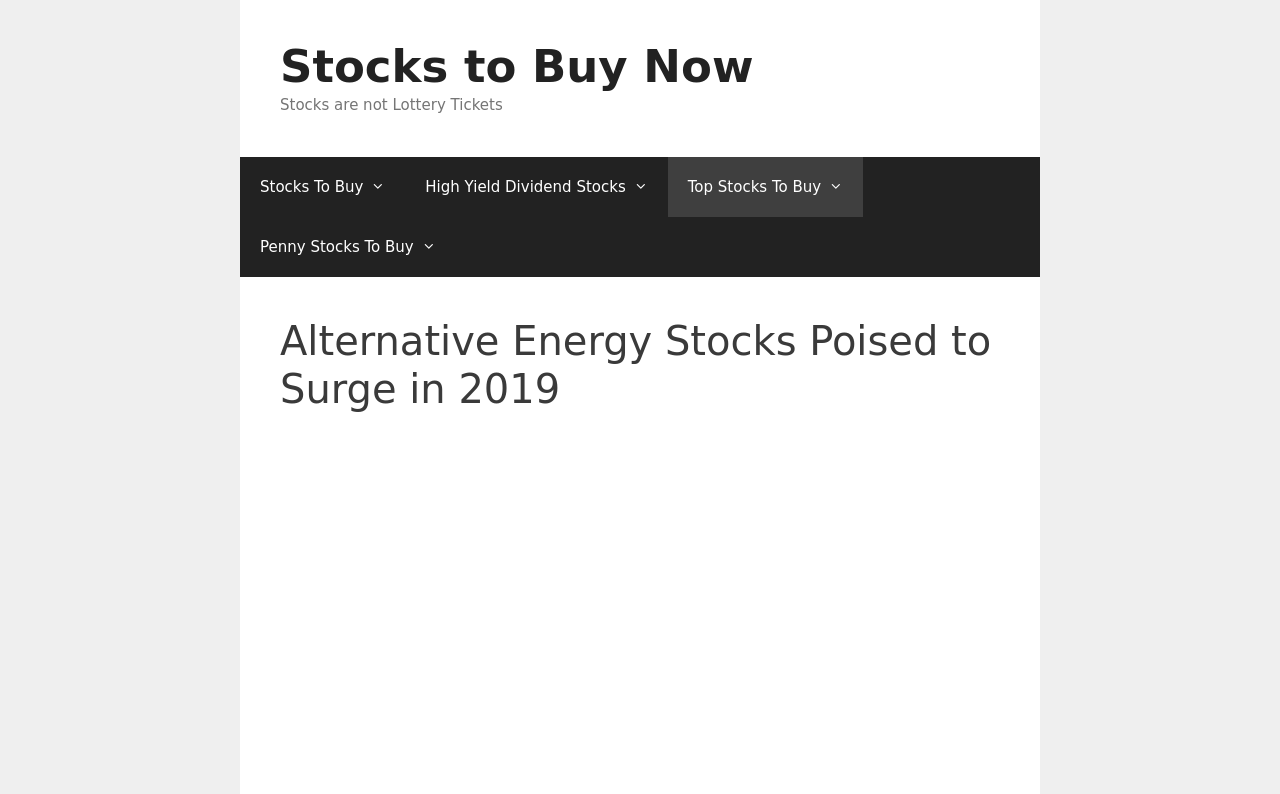Please answer the following question using a single word or phrase: What is the text above the 'Stocks to Buy Now' link?

Stocks are not Lottery Tickets